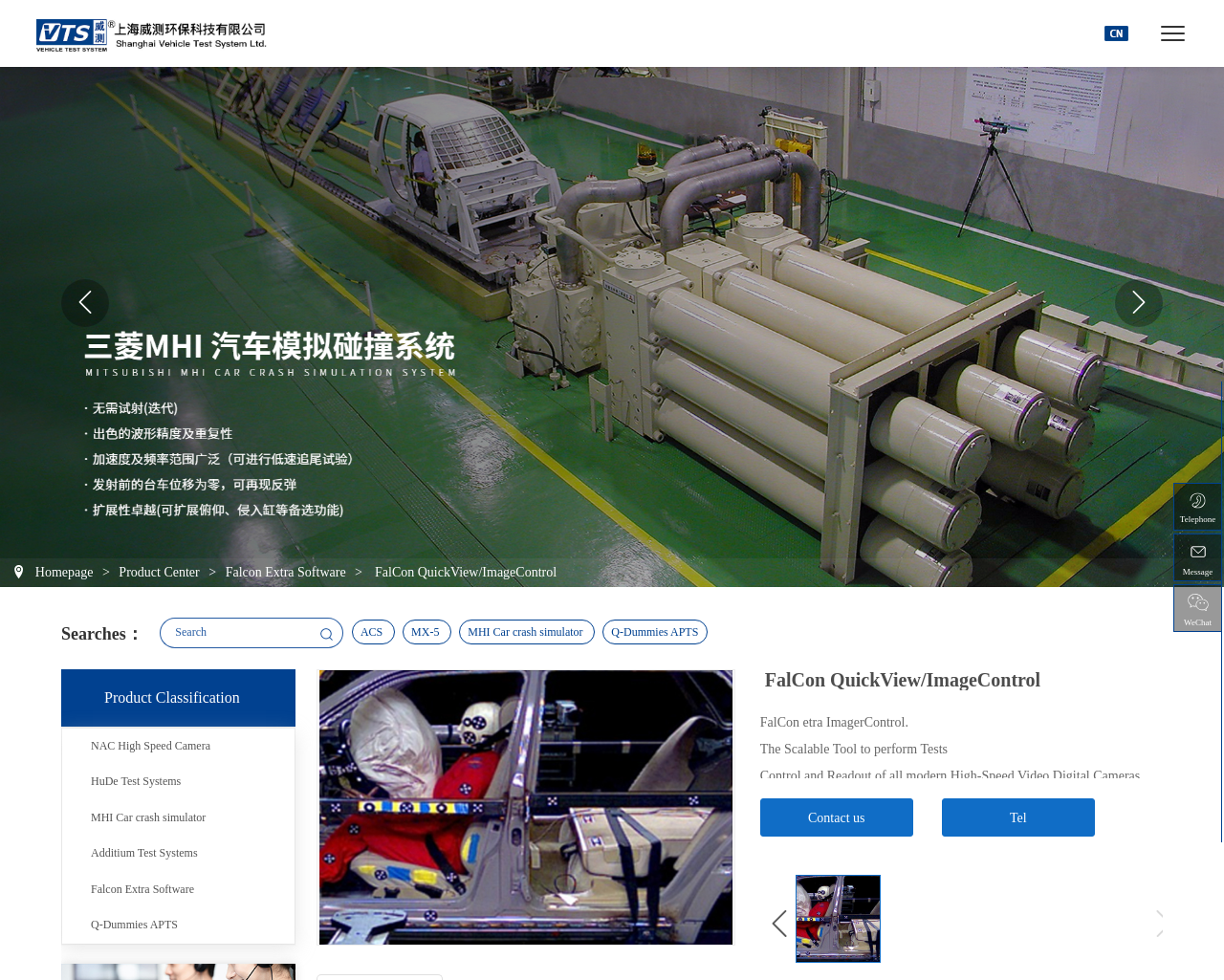What is the function of the search bar?
Answer the question in as much detail as possible.

The search bar is located at the top right corner of the webpage, and it allows users to search for specific products or systems. The search bar is accompanied by a magnifying glass icon, which is a common symbol for search functionality.